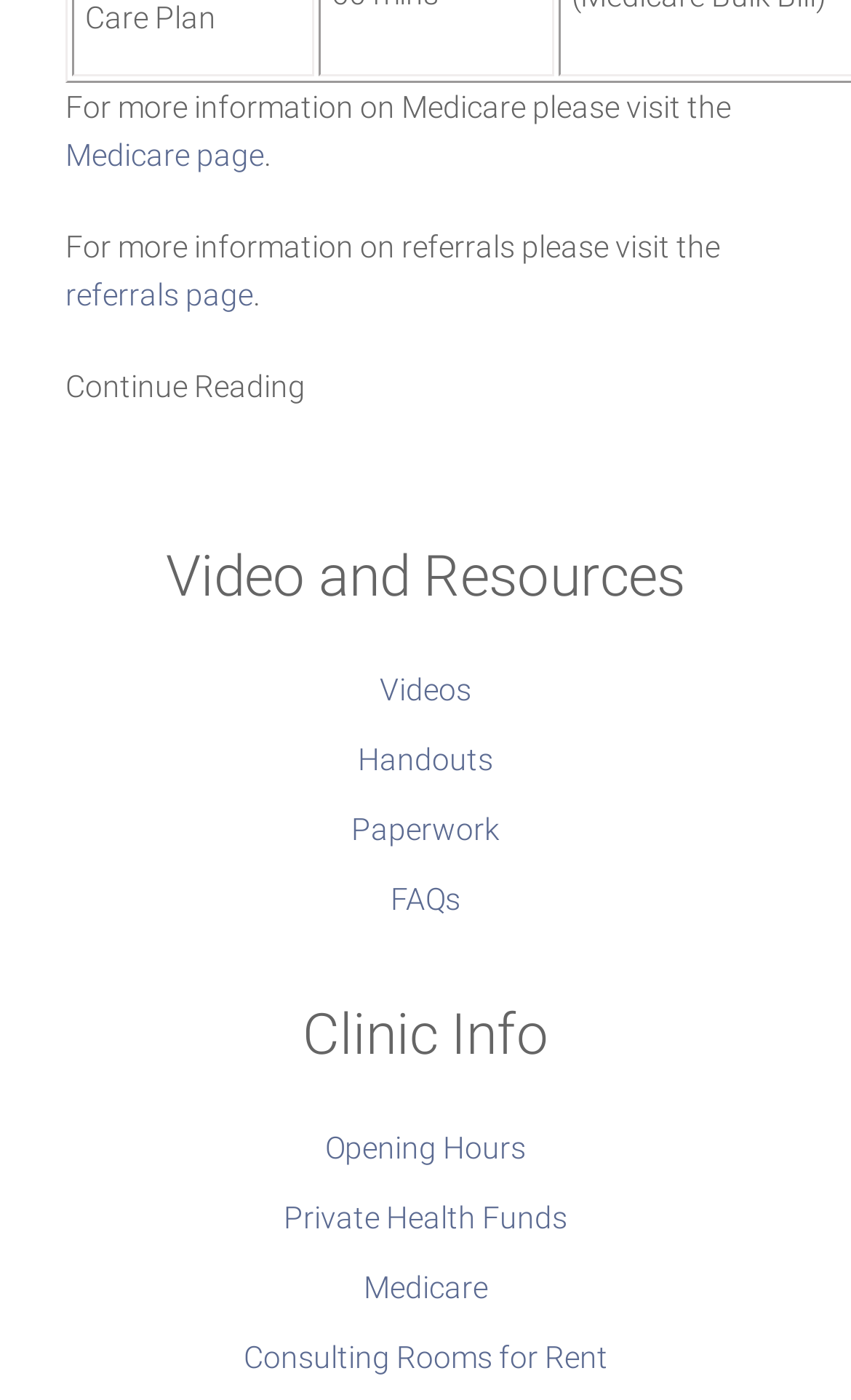Locate the bounding box coordinates of the element's region that should be clicked to carry out the following instruction: "read more about referrals". The coordinates need to be four float numbers between 0 and 1, i.e., [left, top, right, bottom].

[0.077, 0.197, 0.297, 0.222]